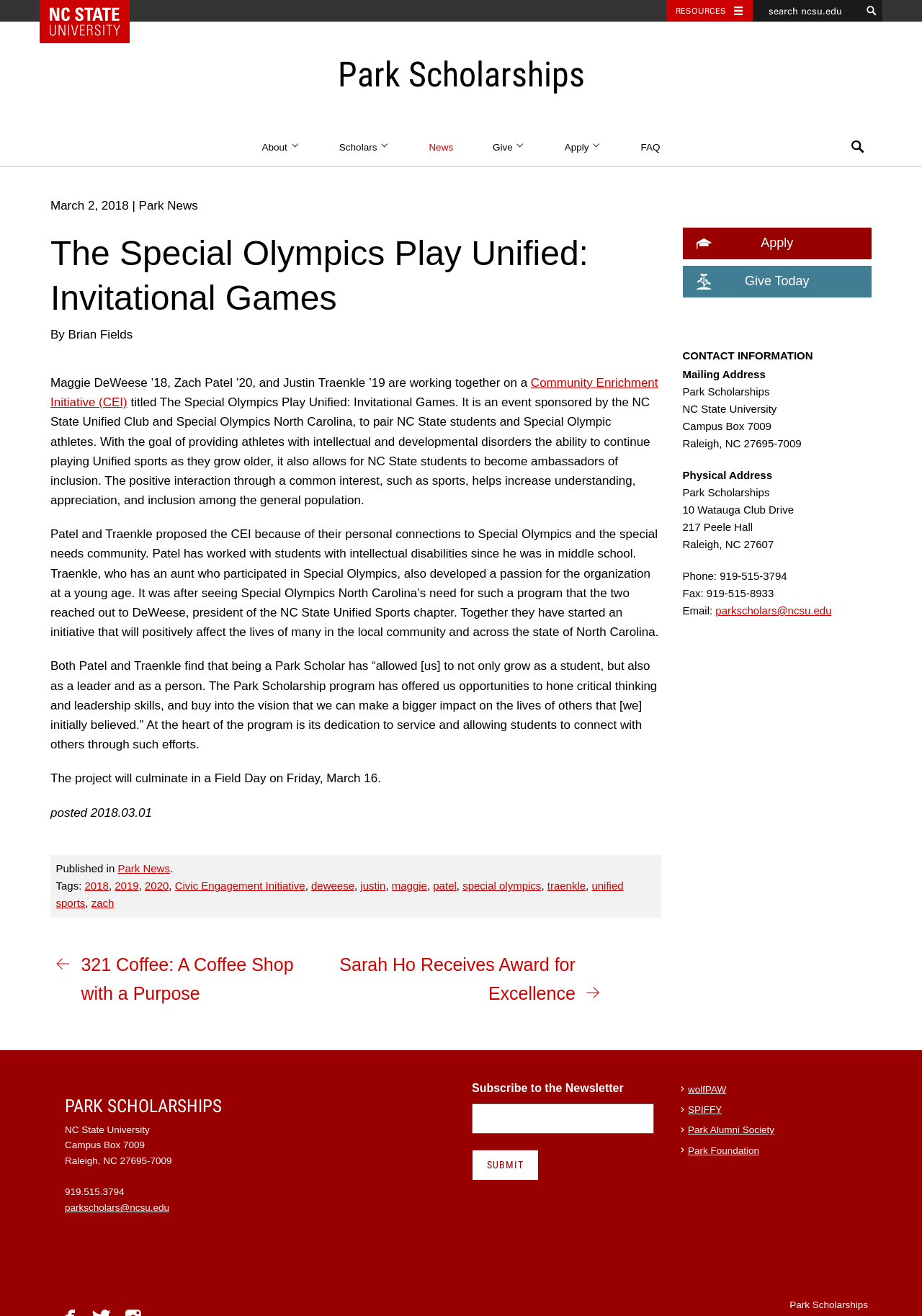Locate the bounding box coordinates of the area to click to fulfill this instruction: "read about The Special Olympics Play Unified: Invitational Games". The bounding box should be presented as four float numbers between 0 and 1, in the order [left, top, right, bottom].

[0.055, 0.176, 0.717, 0.244]